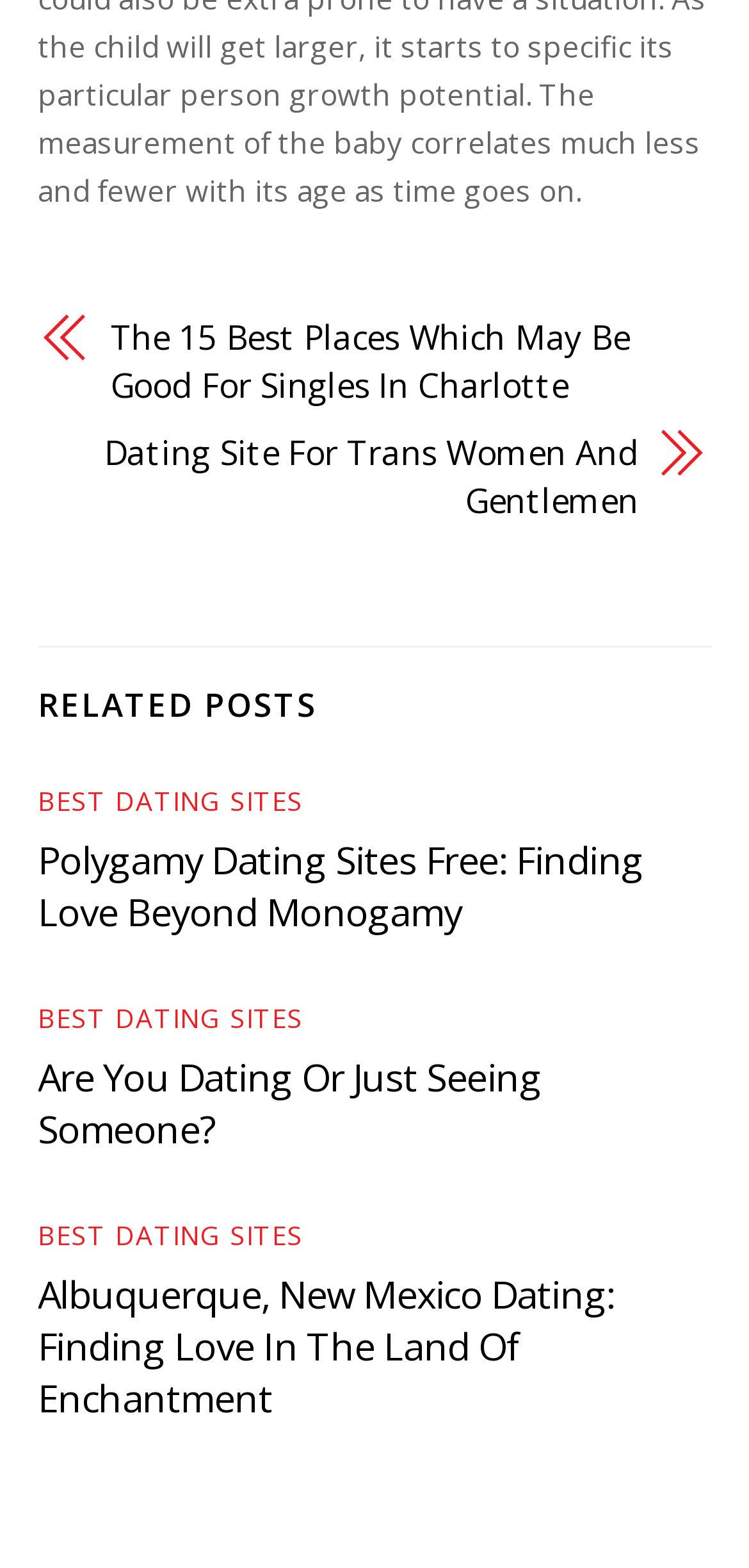Provide a brief response in the form of a single word or phrase:
What is the title of the first article?

Polygamy Dating Sites Free